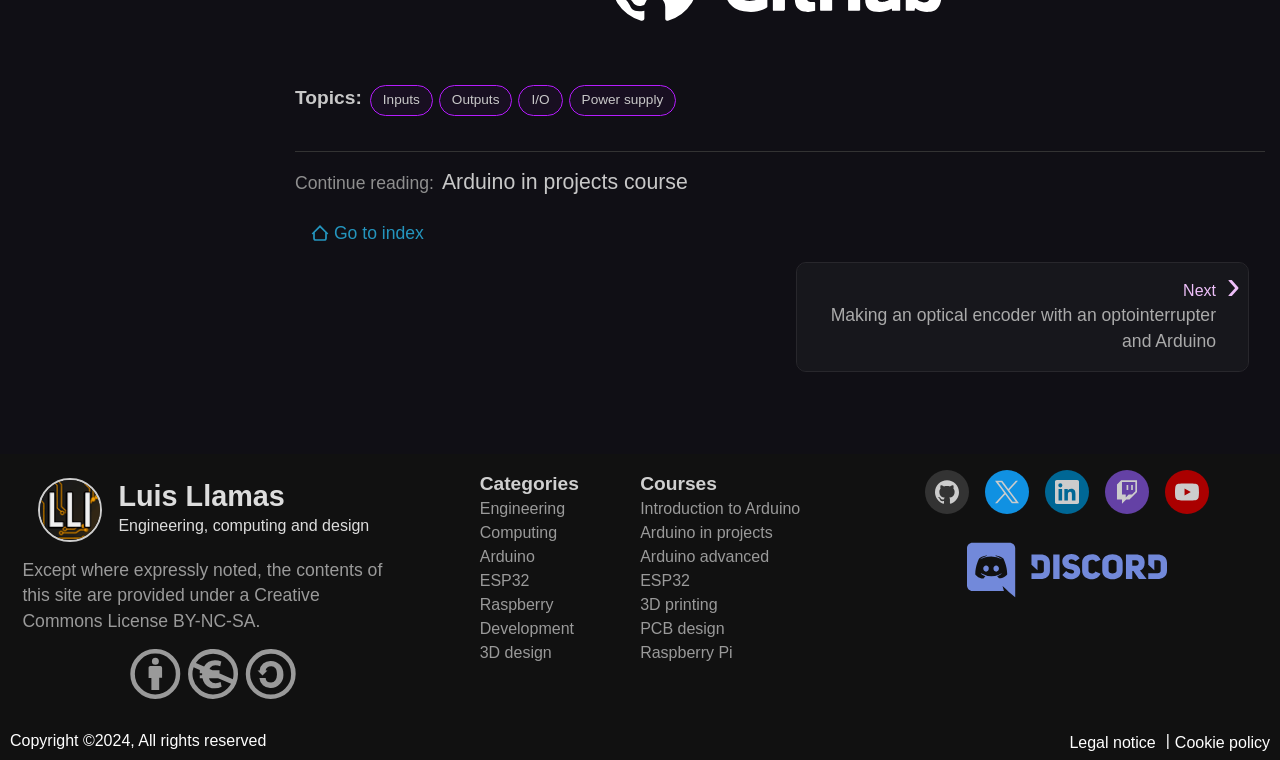Ascertain the bounding box coordinates for the UI element detailed here: "Introduction to Arduino". The coordinates should be provided as [left, top, right, bottom] with each value being a float between 0 and 1.

[0.5, 0.658, 0.625, 0.68]